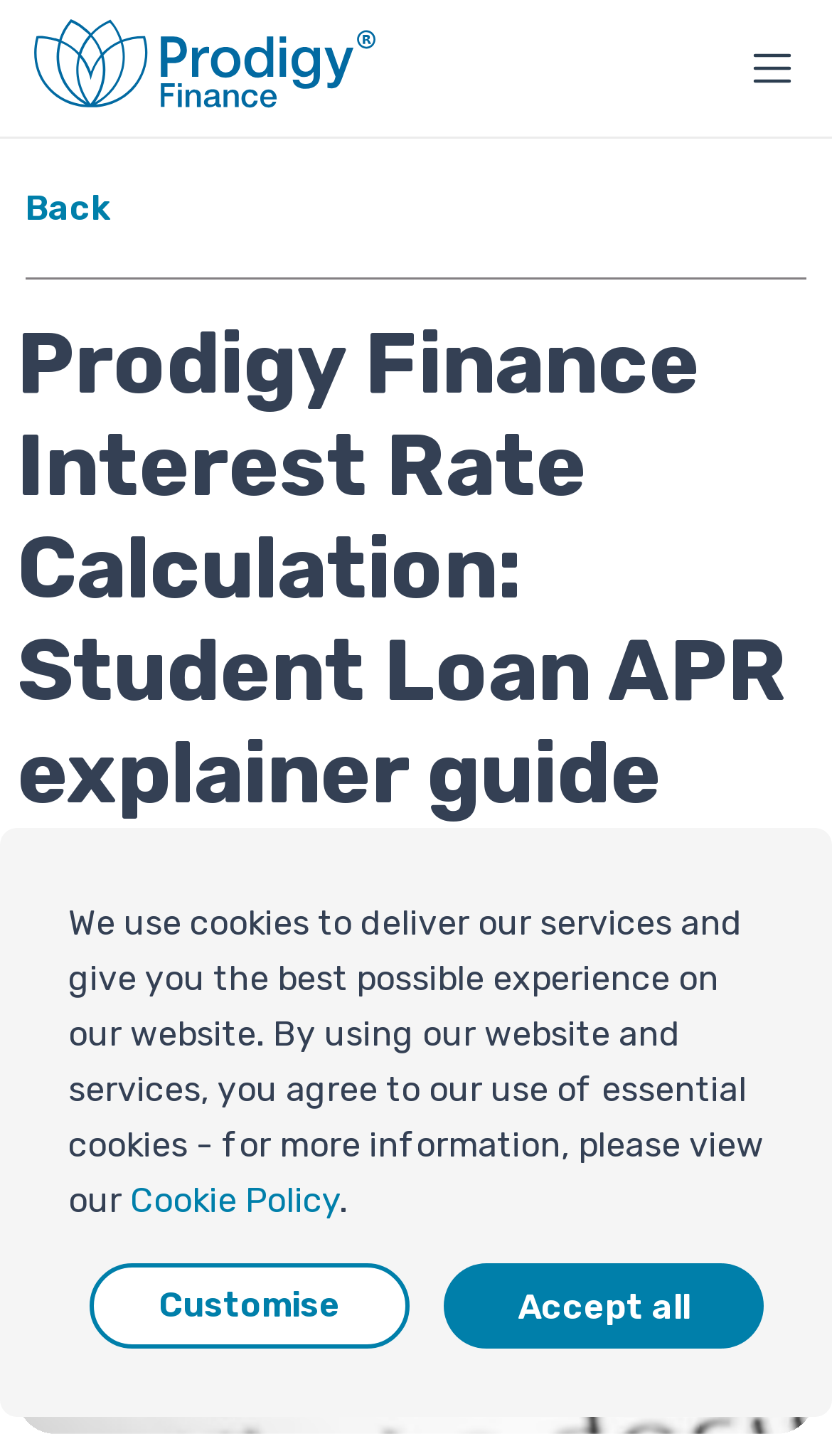What is the purpose of the 'Study centre' button?
Answer the question with detailed information derived from the image.

The 'Study centre' button is located below the 'How does this work?' link, and it seems to be related to studying abroad, which is the main topic of the webpage.